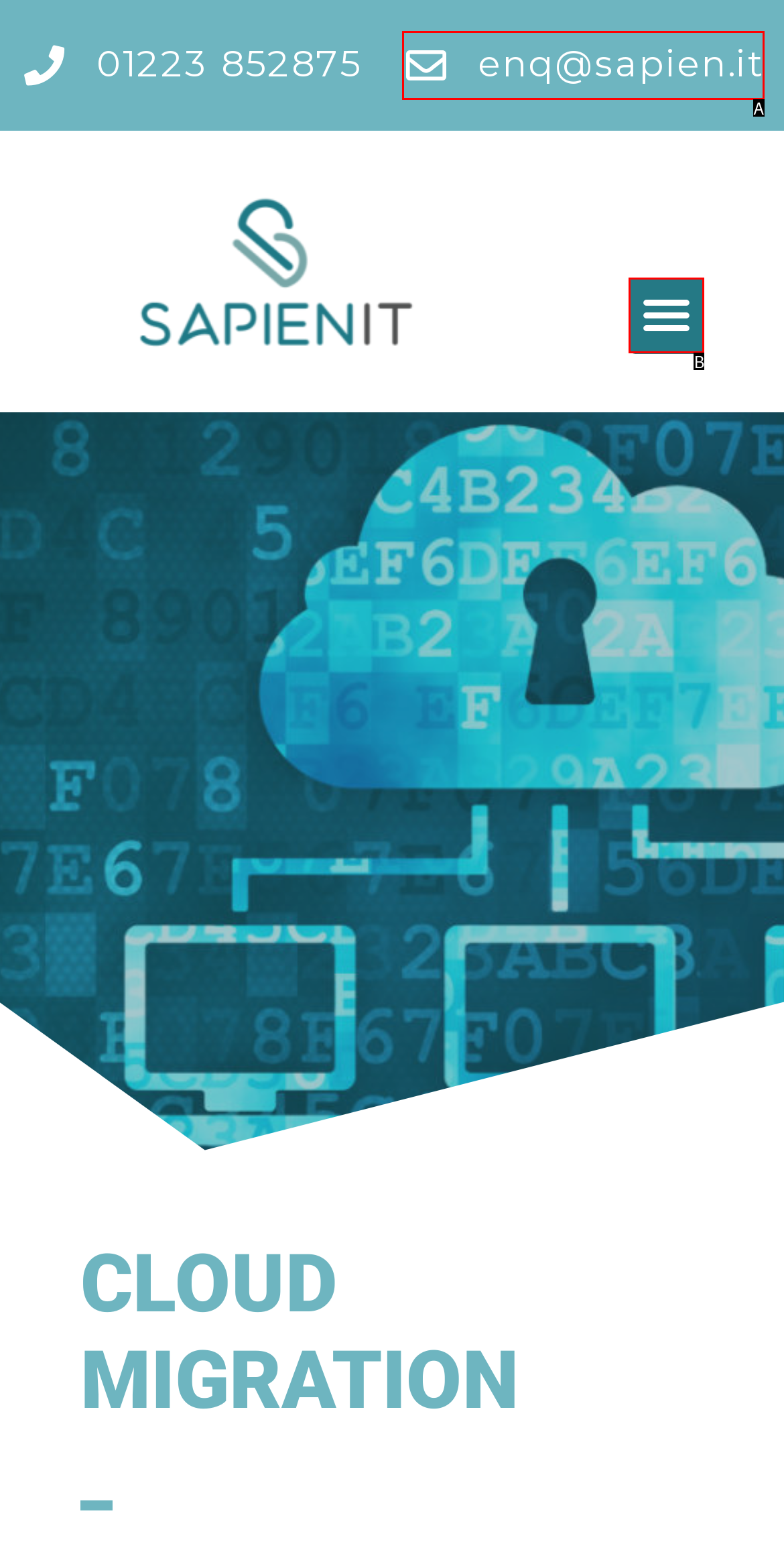Choose the HTML element that best fits the given description: enq@sapien.it. Answer by stating the letter of the option.

A